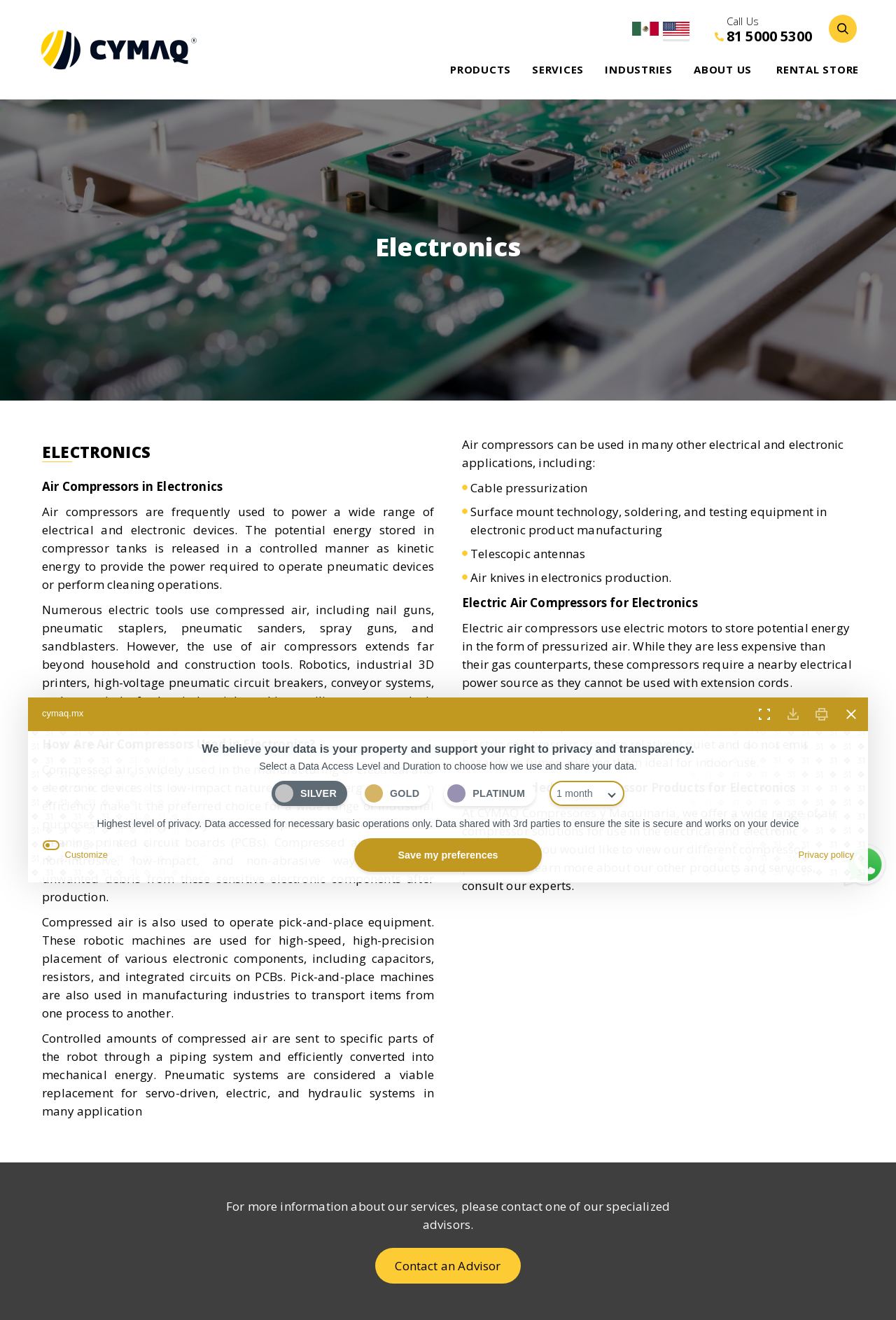Write a detailed summary of the webpage.

The webpage is about CYMAQ, a company that offers air compressor solutions for the electrical and electronic industries. At the top of the page, there are several links to different sections of the website, including "PRODUCTS", "SERVICES", "INDUSTRIES", "ABOUT US", and "RENTAL STORE". Below these links, there is a large image that spans the entire width of the page, with a heading "Electronics" and a subheading "Air Compressors in Electronics".

The main content of the page is divided into several sections. The first section explains the use of air compressors in electronics, including their application in powering electrical and electronic devices, cleaning printed circuit boards, and operating pick-and-place equipment. The text is accompanied by several paragraphs of descriptive text.

The next section is titled "How Are Air Compressors Used in Electronics?" and provides more information on the uses of compressed air in the manufacturing of electrical and electronic devices. This section is followed by a list of other electrical and electronic applications of air compressors, including cable pressurization, surface mount technology, and telescopic antennas.

The page also features a section on "Electric Air Compressors for Electronics", which describes the benefits and features of electric air compressors, including their quiet operation and lack of hazardous fumes. There is also a section on "Recommended Air Compressor Products for Electronics", which invites users to consult with experts at CYMAQ to learn more about their products and services.

At the bottom of the page, there is a call-to-action button "Contact an Advisor" and a link to "Contáctenos" (Contact us). There is also a modal dialog box that appears to be related to data privacy and consent, with options to expand, download, or print consent, as well as a button to close the compliance notice.

Throughout the page, there are several images, including a logo and various icons, as well as a few links to external resources, such as a privacy policy.